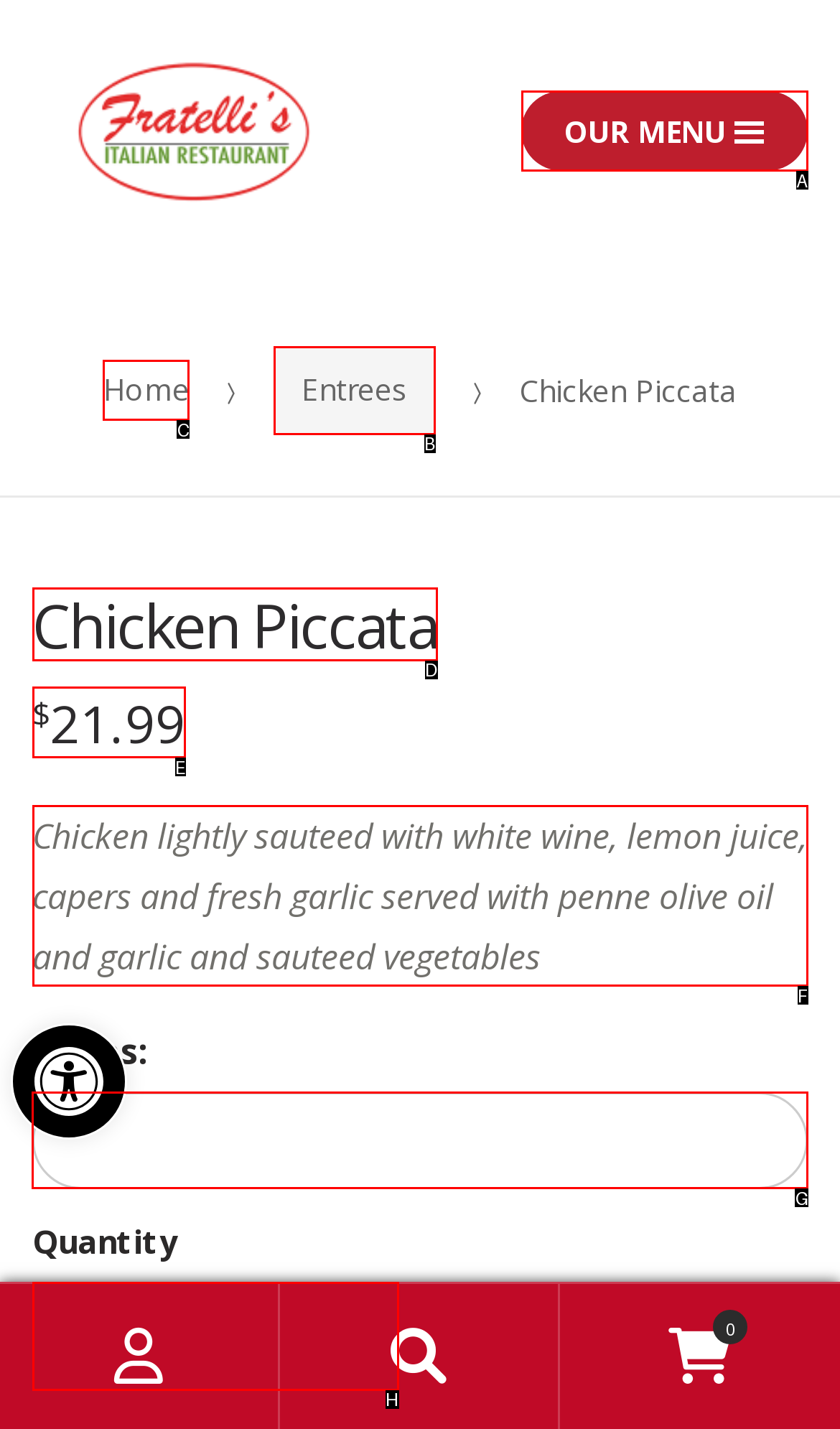Identify which HTML element should be clicked to fulfill this instruction: Enter notes Reply with the correct option's letter.

G